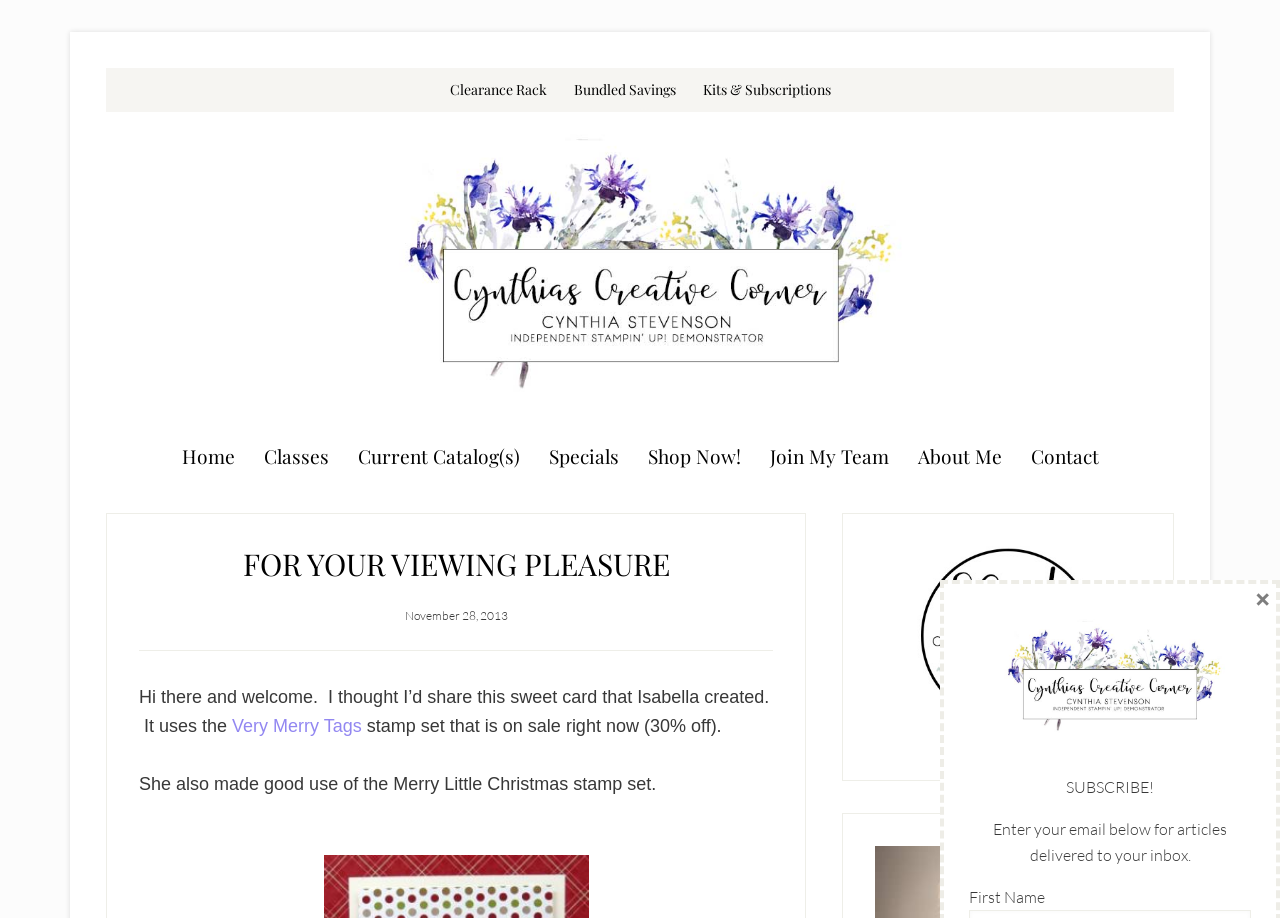Find the bounding box coordinates for the HTML element described as: "Cynthia Stevenson, Stampin Up! Demonstrator". The coordinates should consist of four float values between 0 and 1, i.e., [left, top, right, bottom].

[0.083, 0.122, 0.917, 0.471]